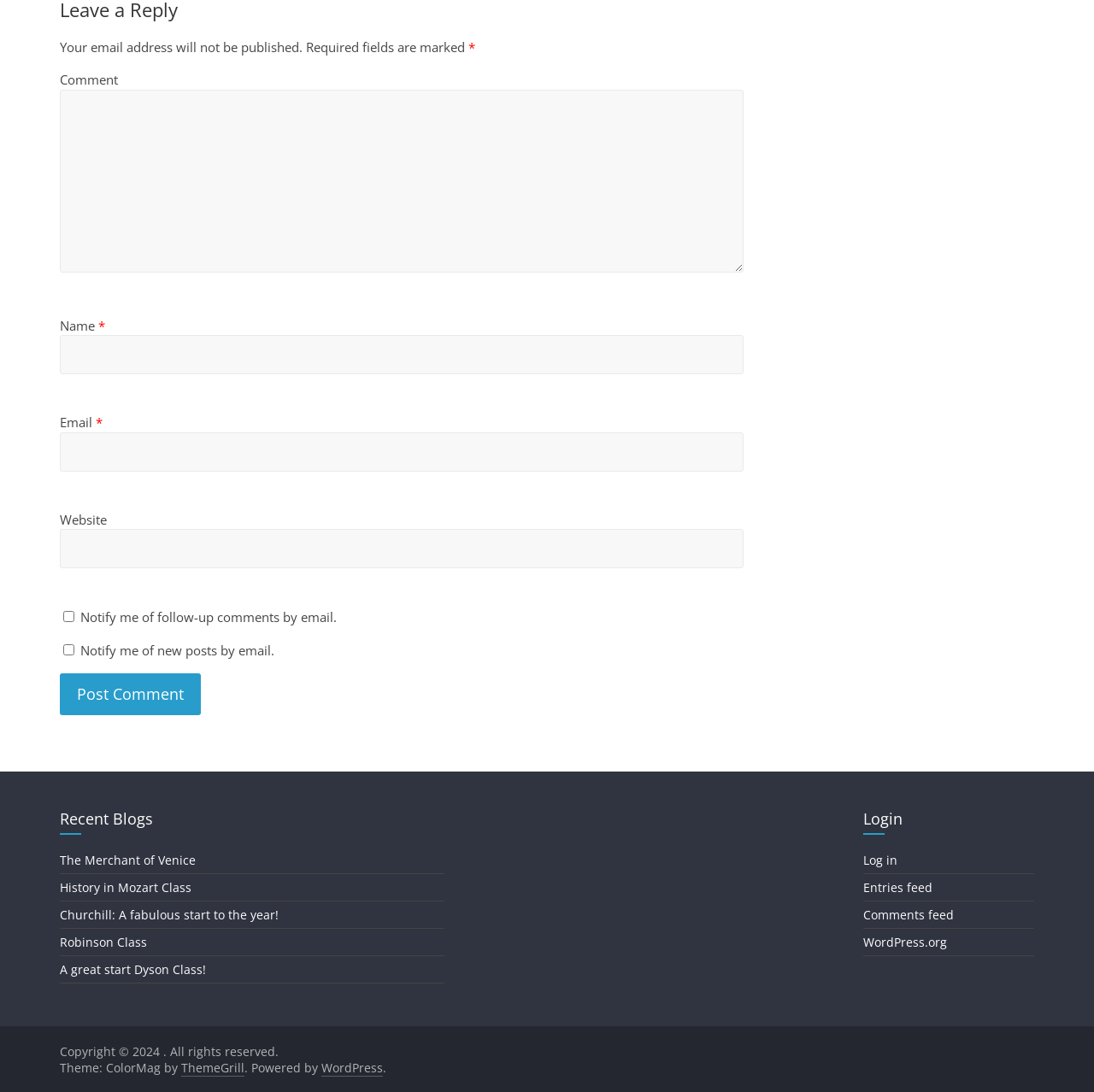Please indicate the bounding box coordinates for the clickable area to complete the following task: "Search for something". The coordinates should be specified as four float numbers between 0 and 1, i.e., [left, top, right, bottom].

None